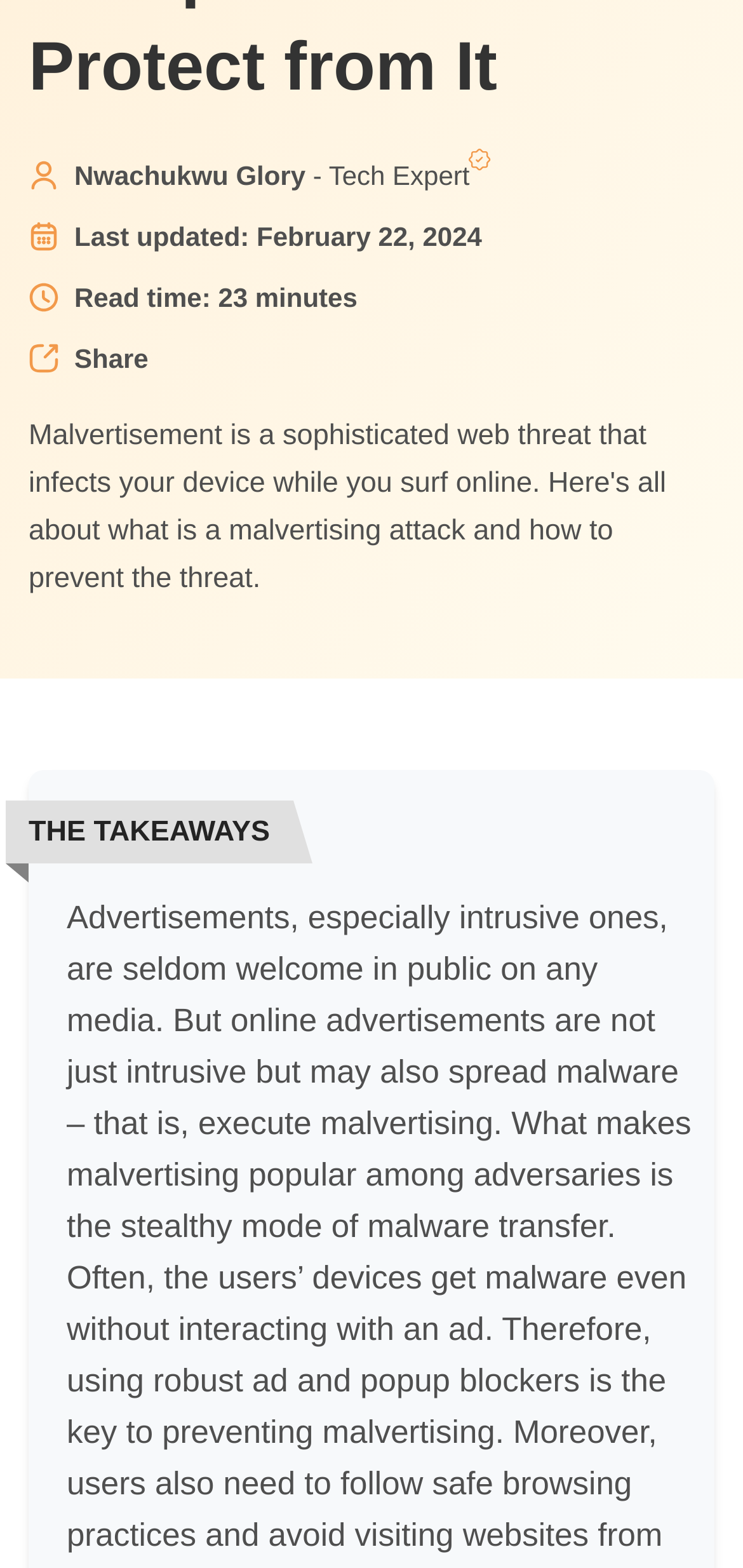Please find the bounding box for the UI component described as follows: "9.3. Scareware".

[0.092, 0.301, 0.949, 0.331]